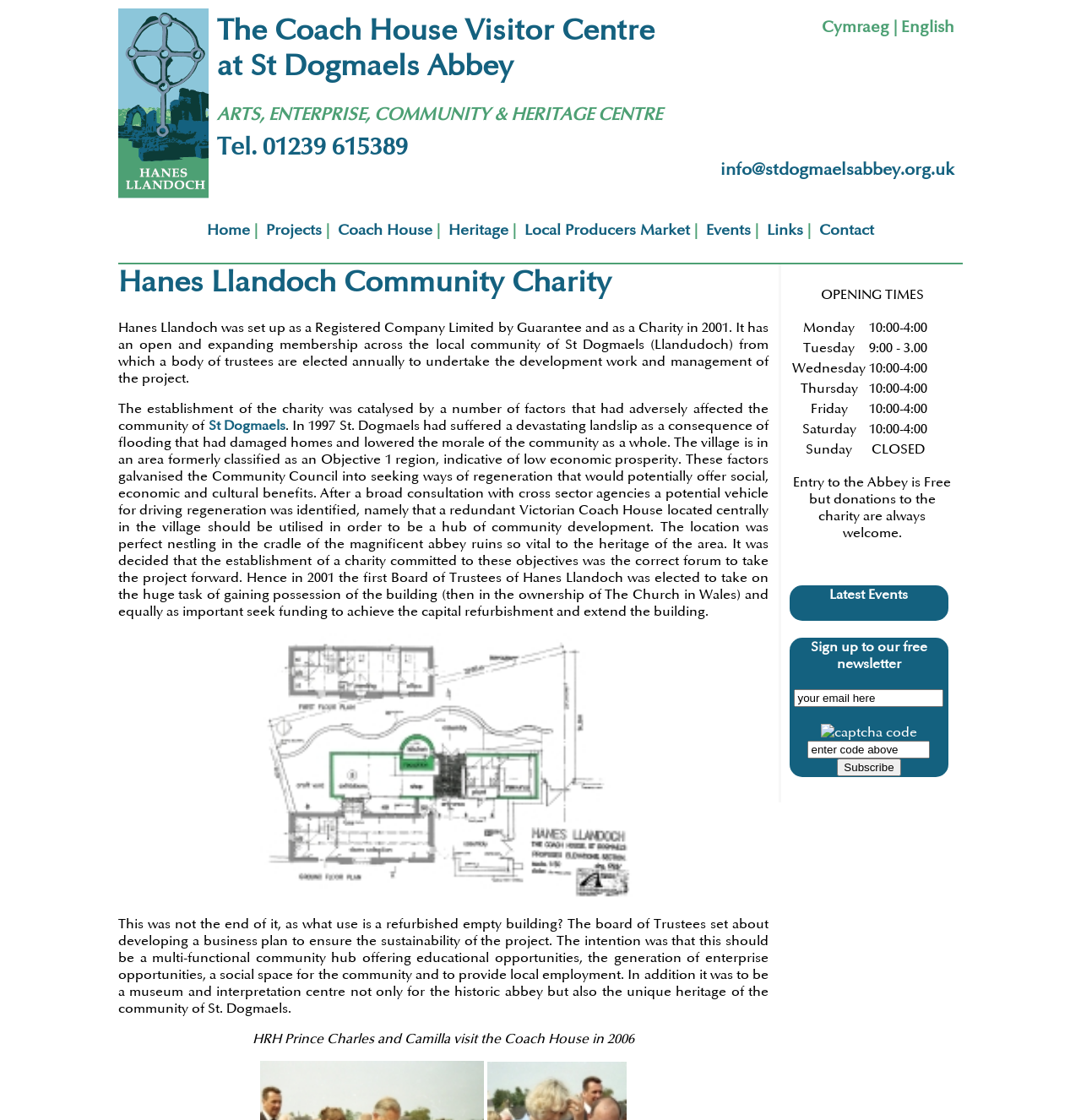Please mark the clickable region by giving the bounding box coordinates needed to complete this instruction: "Click on the 2020 vintage link".

None